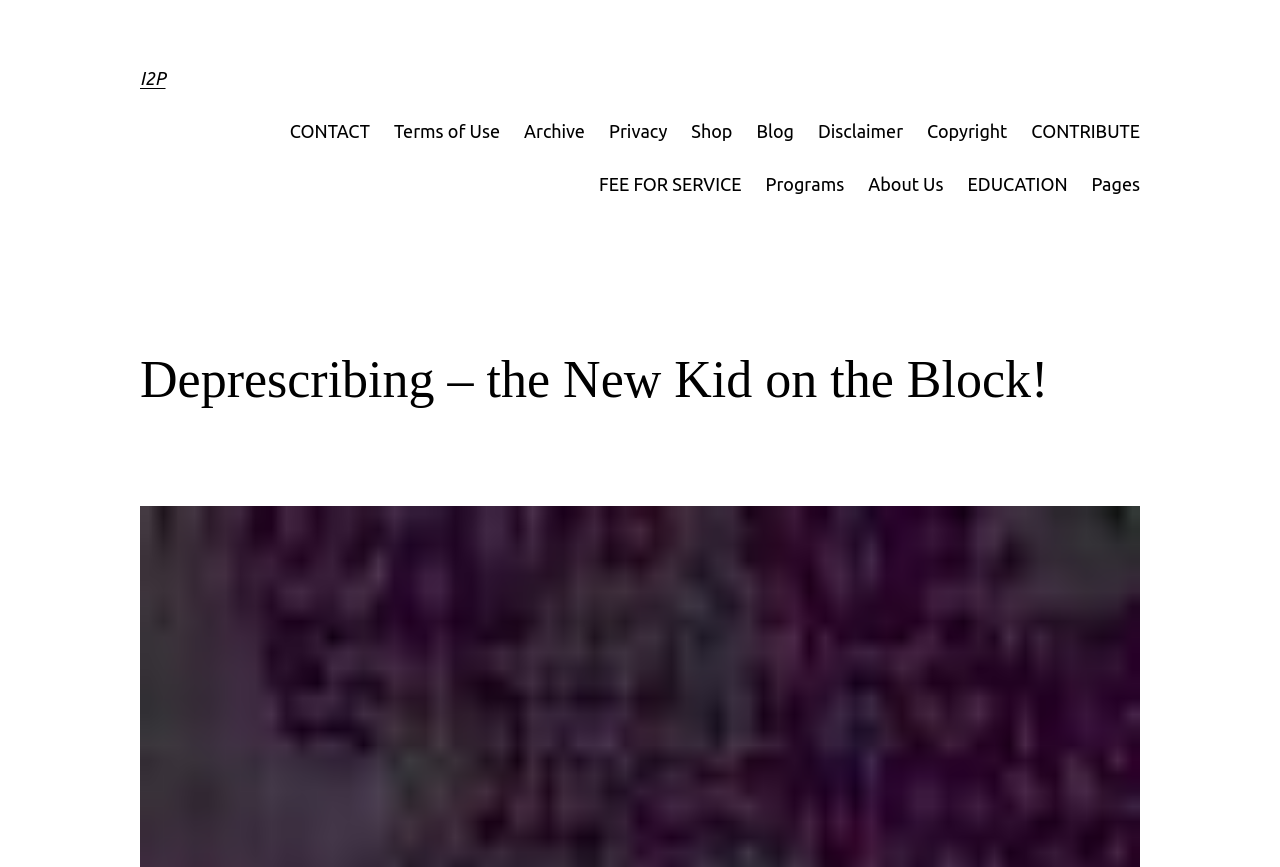How many links are there in the top navigation bar?
Give a one-word or short-phrase answer derived from the screenshot.

8